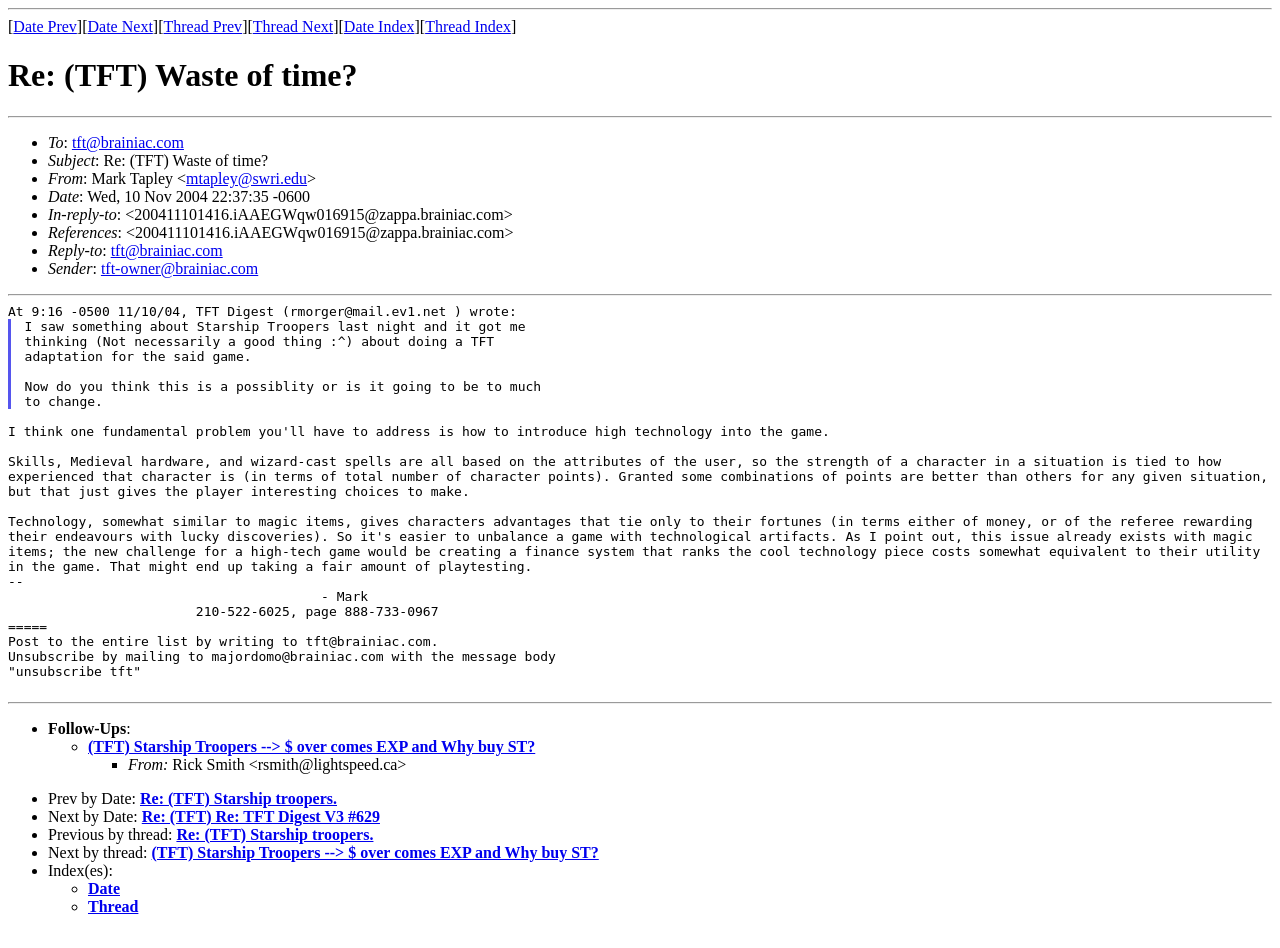Please use the details from the image to answer the following question comprehensively:
What is the date of the email?

The date of the email can be found in the 'Date' section of the email, which is mentioned in the StaticText element with OCR text 'Date: Wed, 10 Nov 2004 22:37:35 -0600'. This indicates that the email was sent on Wednesday, November 10, 2004, at 22:37:35 in the -0600 time zone.